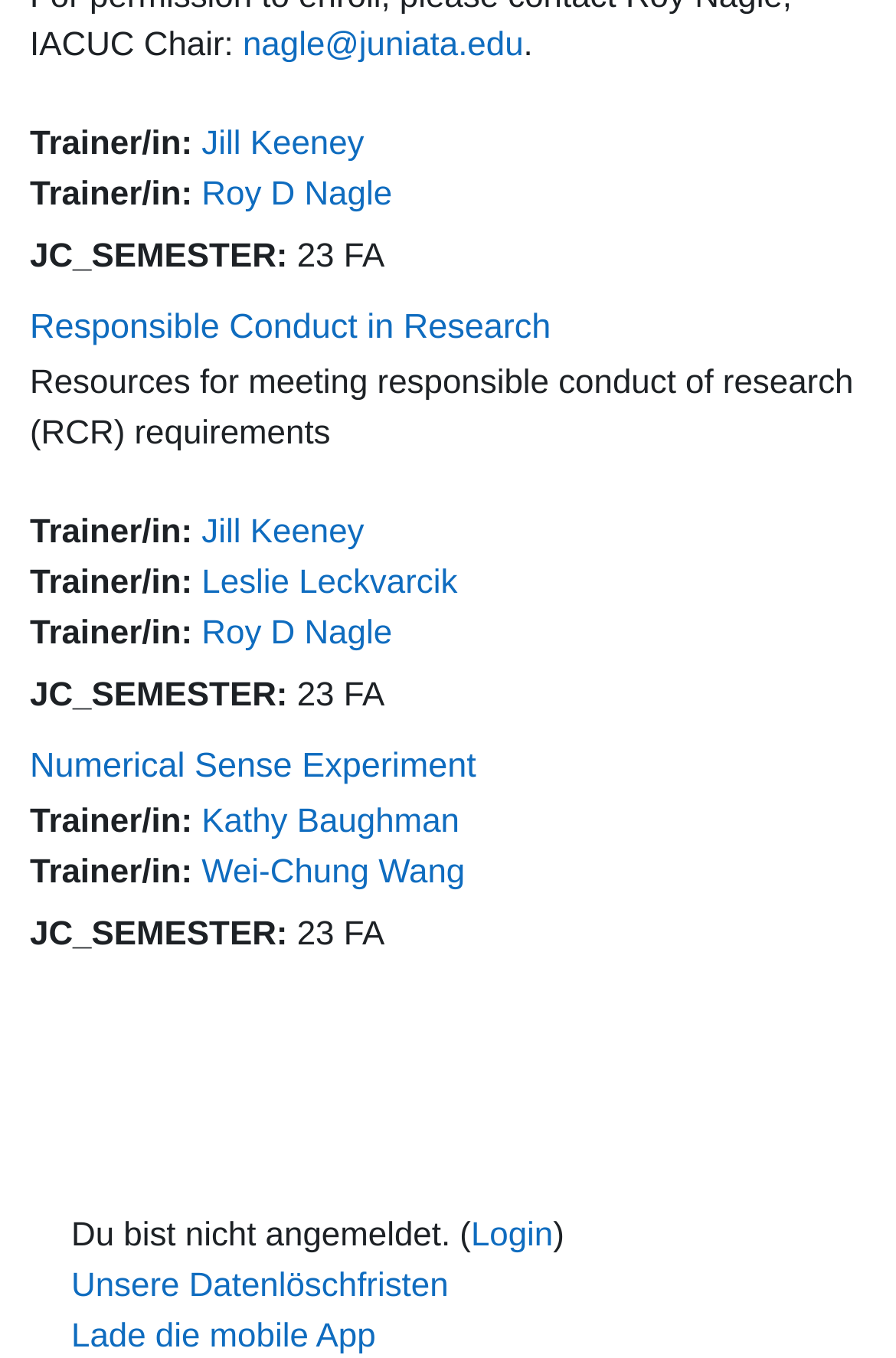Extract the bounding box of the UI element described as: "nagle@juniata.edu".

[0.271, 0.021, 0.584, 0.048]